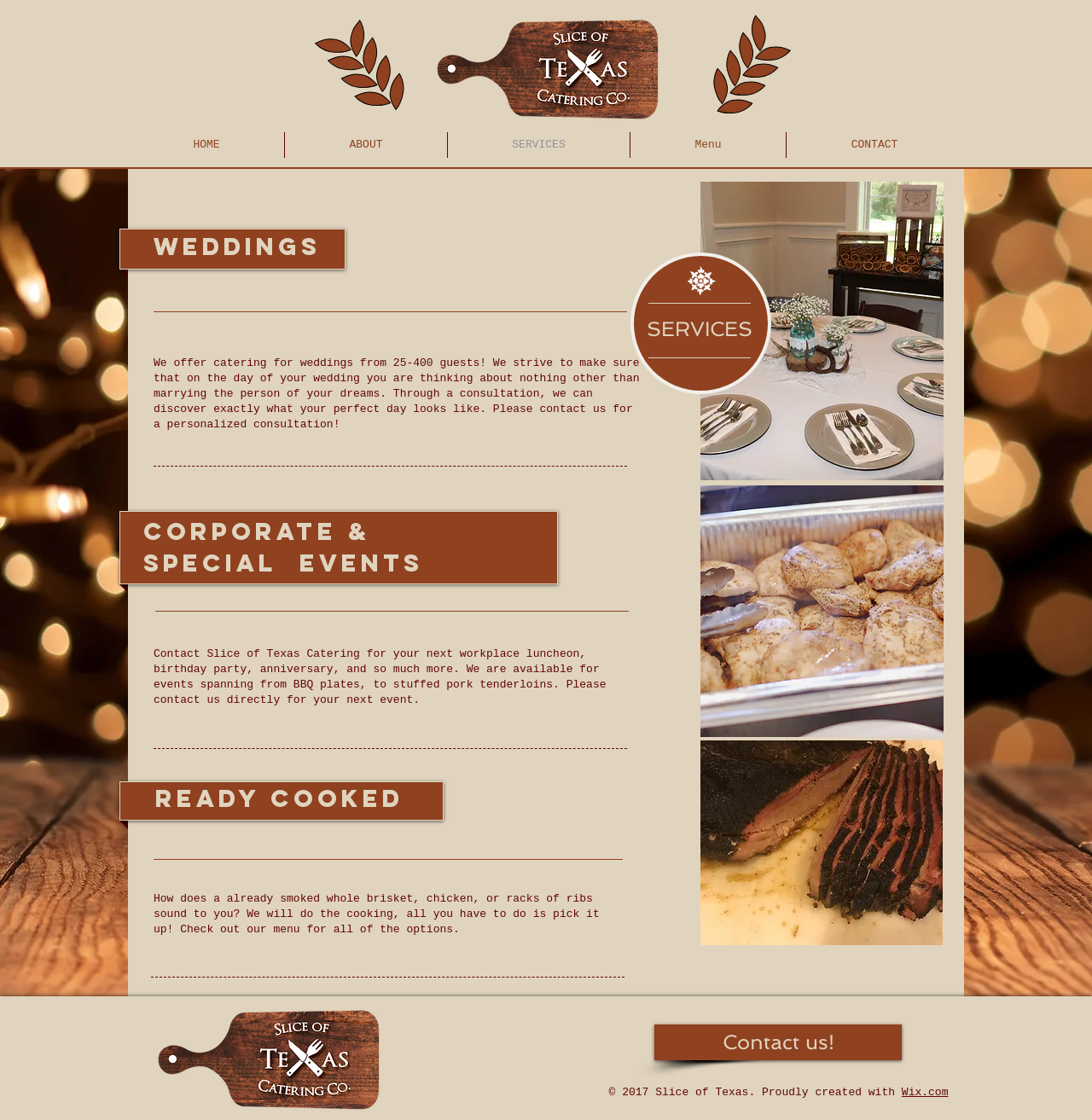Given the element description, predict the bounding box coordinates in the format (top-left x, top-left y, bottom-right x, bottom-right y). Make sure all values are between 0 and 1. Here is the element description: HOME

[0.118, 0.118, 0.26, 0.141]